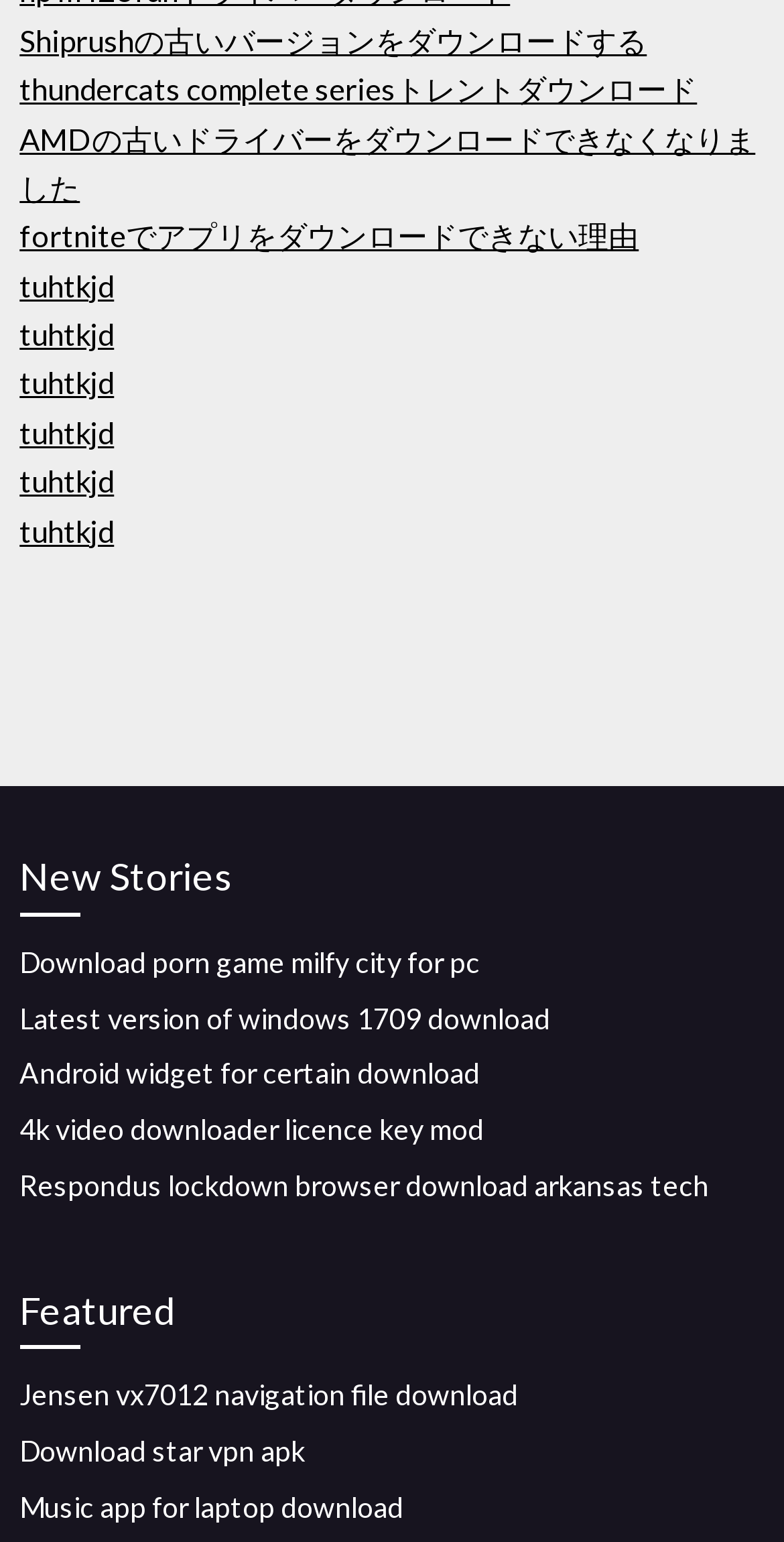Locate the bounding box of the UI element defined by this description: "Github". The coordinates should be given as four float numbers between 0 and 1, formatted as [left, top, right, bottom].

None